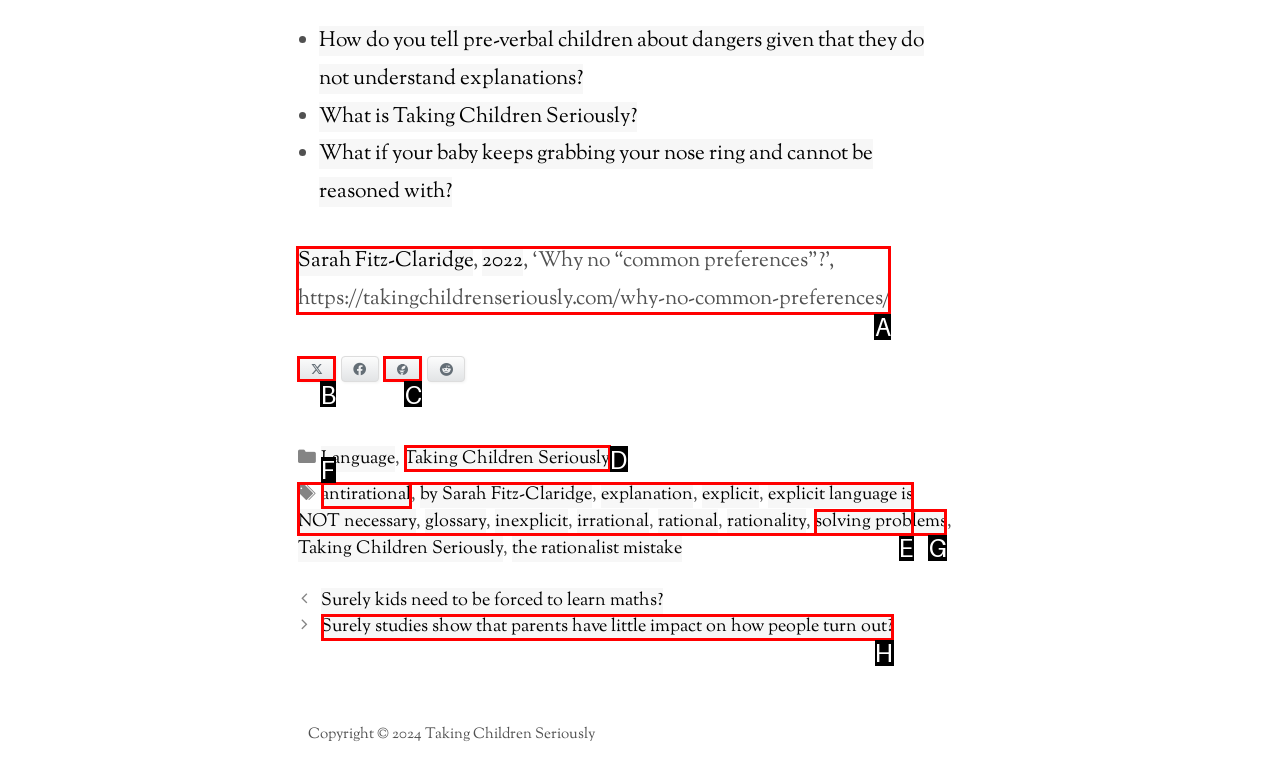Choose the letter of the UI element necessary for this task: Go to Katherine's Facebook Page
Answer with the correct letter.

None